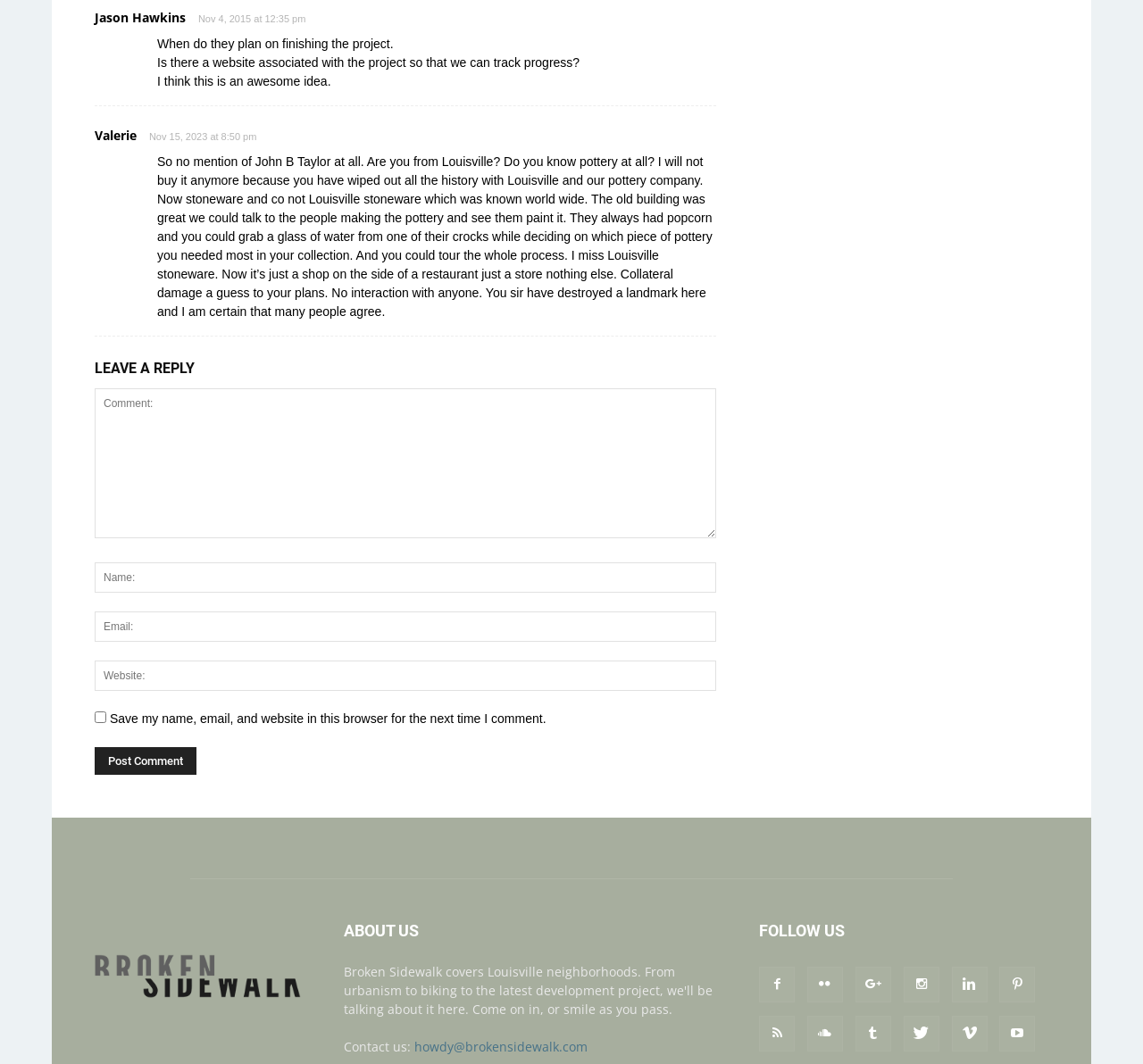What is the name of the website associated with the project? Based on the image, give a response in one word or a short phrase.

Not mentioned